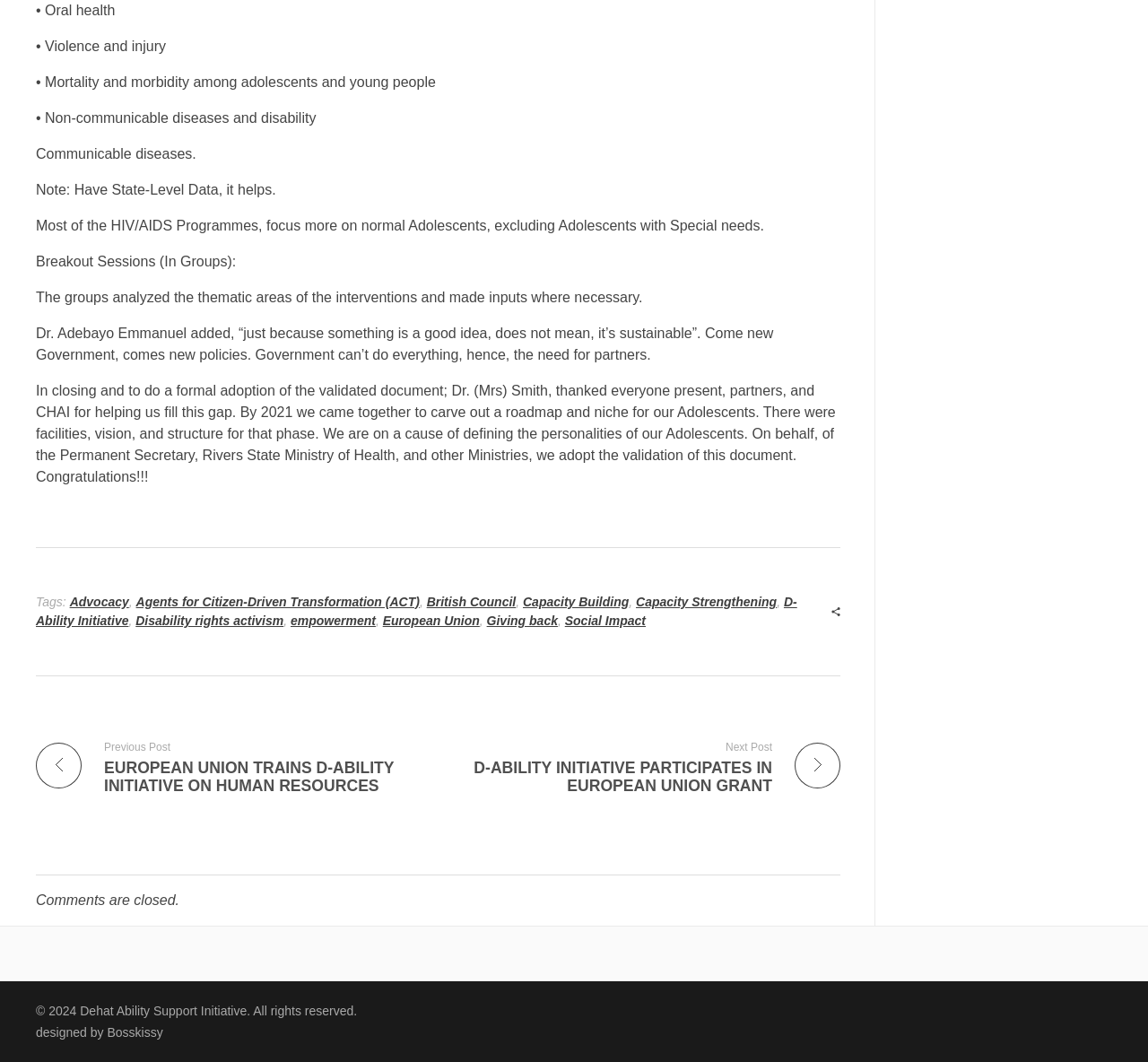From the given element description: "Disability rights activism", find the bounding box for the UI element. Provide the coordinates as four float numbers between 0 and 1, in the order [left, top, right, bottom].

[0.118, 0.577, 0.247, 0.591]